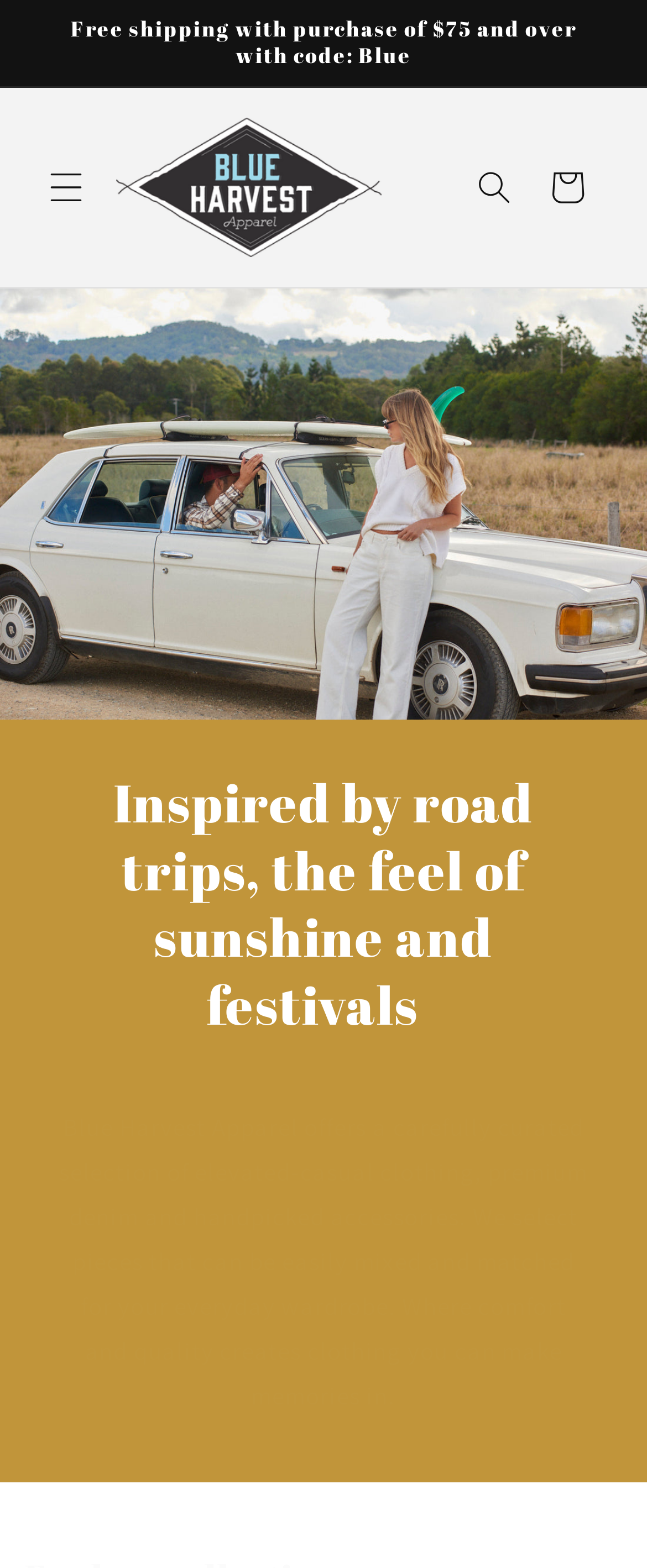Bounding box coordinates are specified in the format (top-left x, top-left y, bottom-right x, bottom-right y). All values are floating point numbers bounded between 0 and 1. Please provide the bounding box coordinate of the region this sentence describes: aria-label="Search"

[0.708, 0.096, 0.821, 0.143]